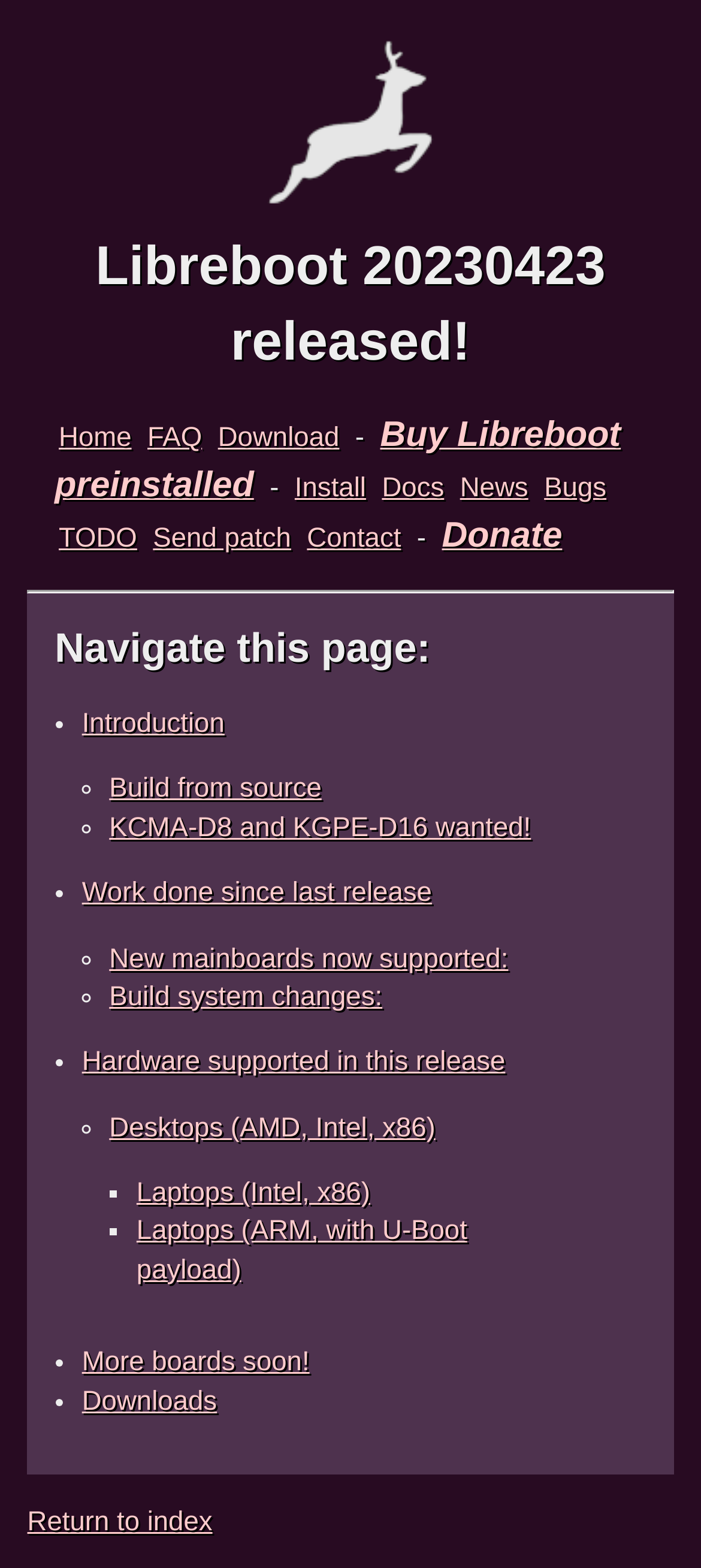Find the headline of the webpage and generate its text content.

Libreboot 20230423 released!